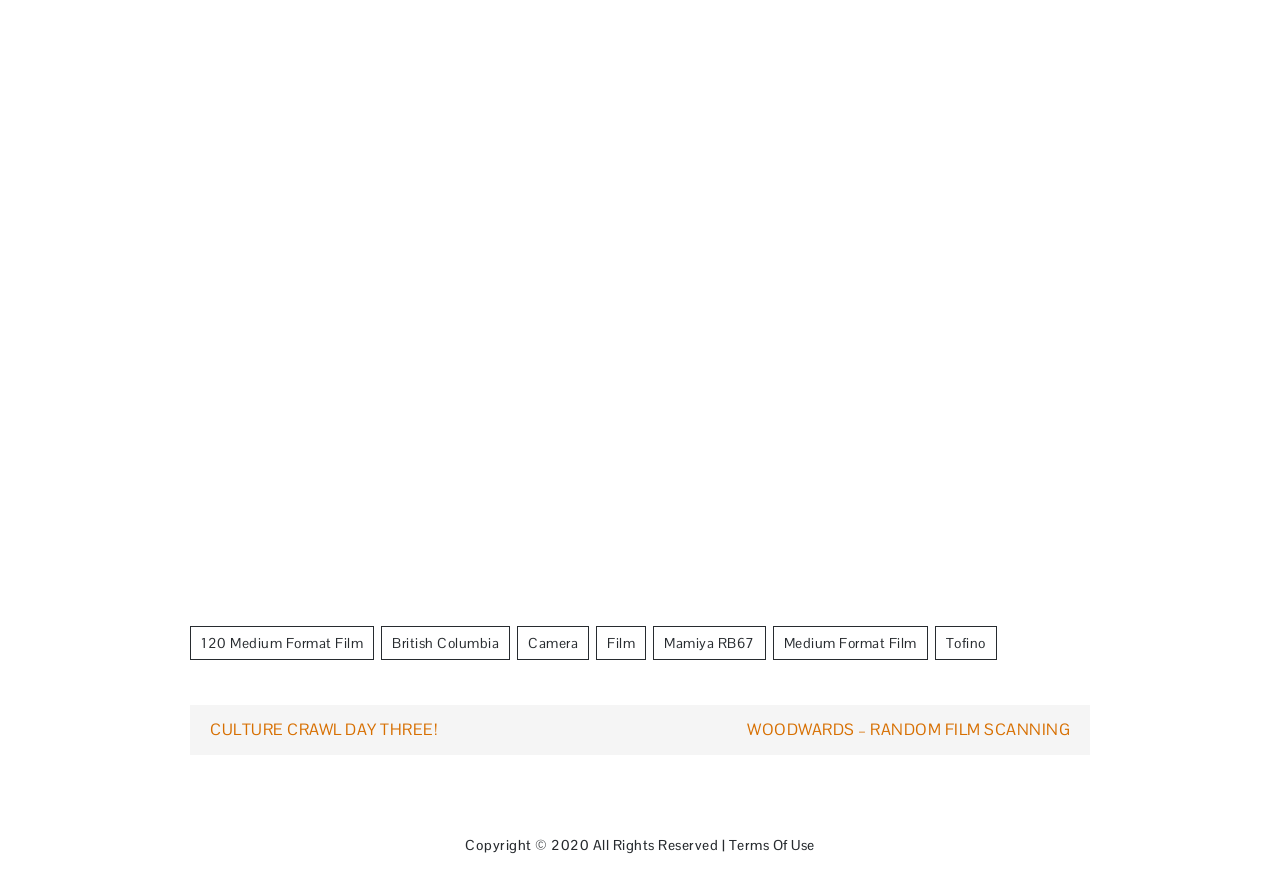Answer briefly with one word or phrase:
What is the purpose of the 'Posts' navigation?

To navigate posts